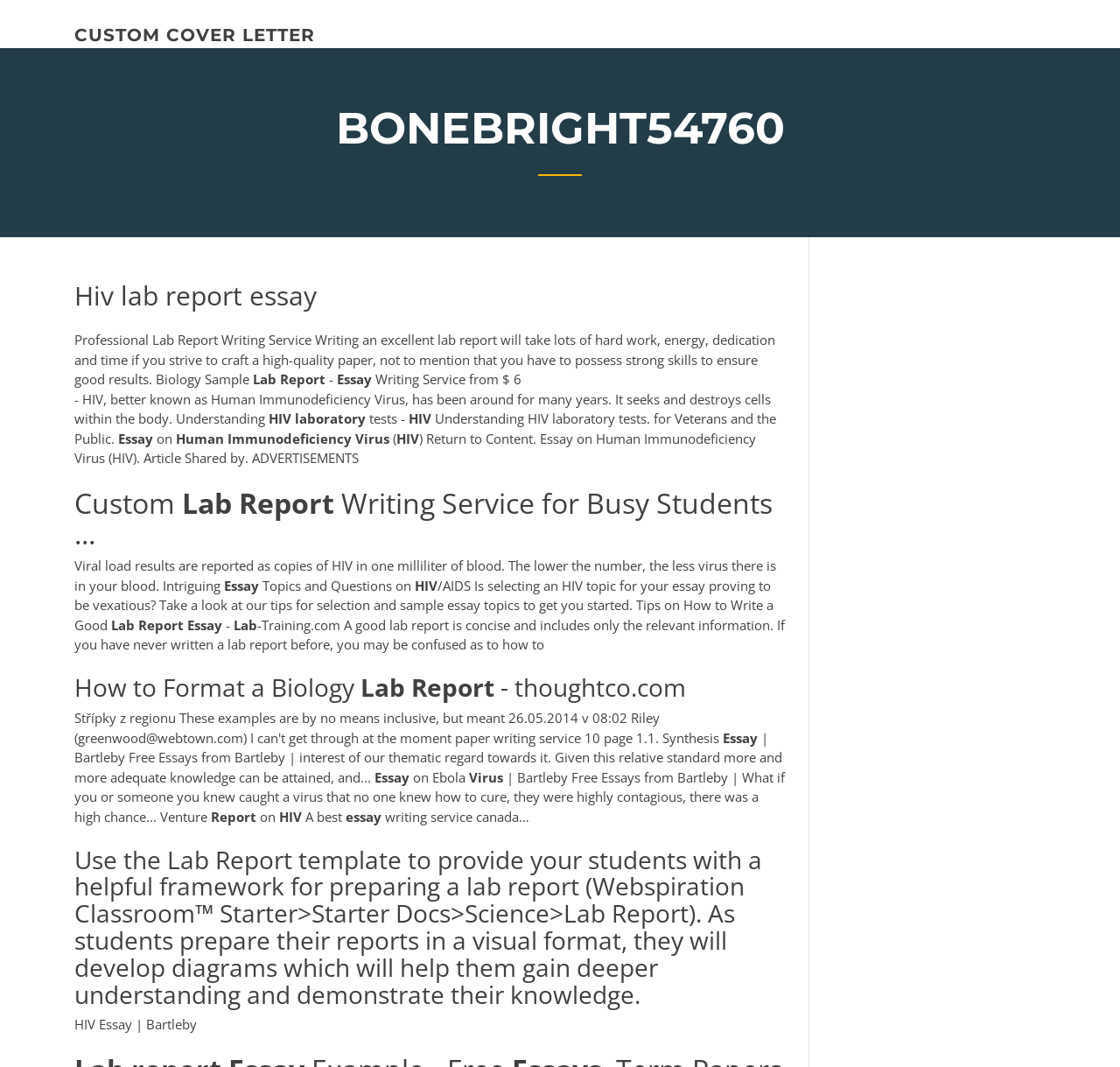Please locate the UI element described by "paper writing service 10 page" and provide its bounding box coordinates.

[0.406, 0.683, 0.565, 0.699]